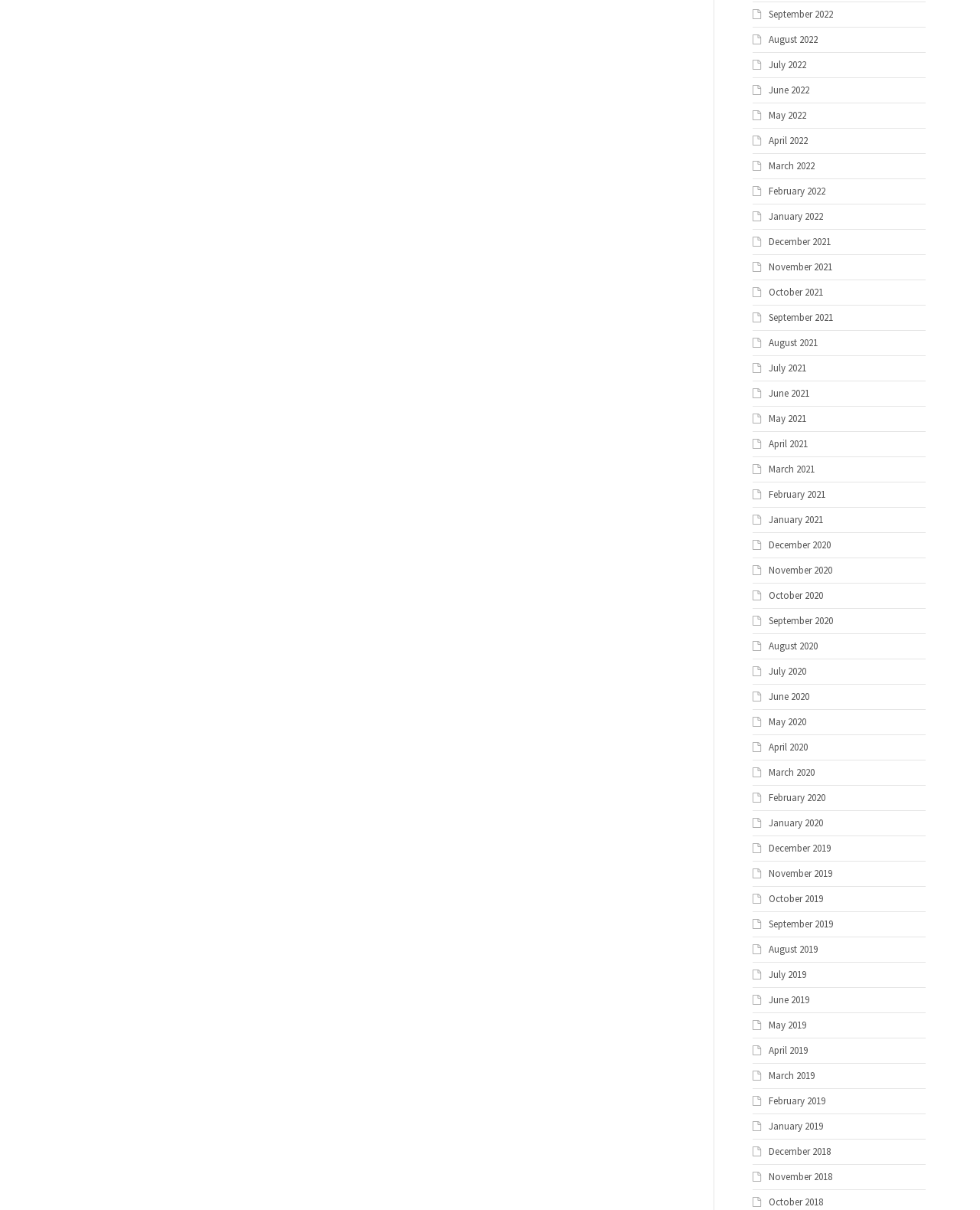Answer the question below in one word or phrase:
What is the earliest month listed?

December 2018